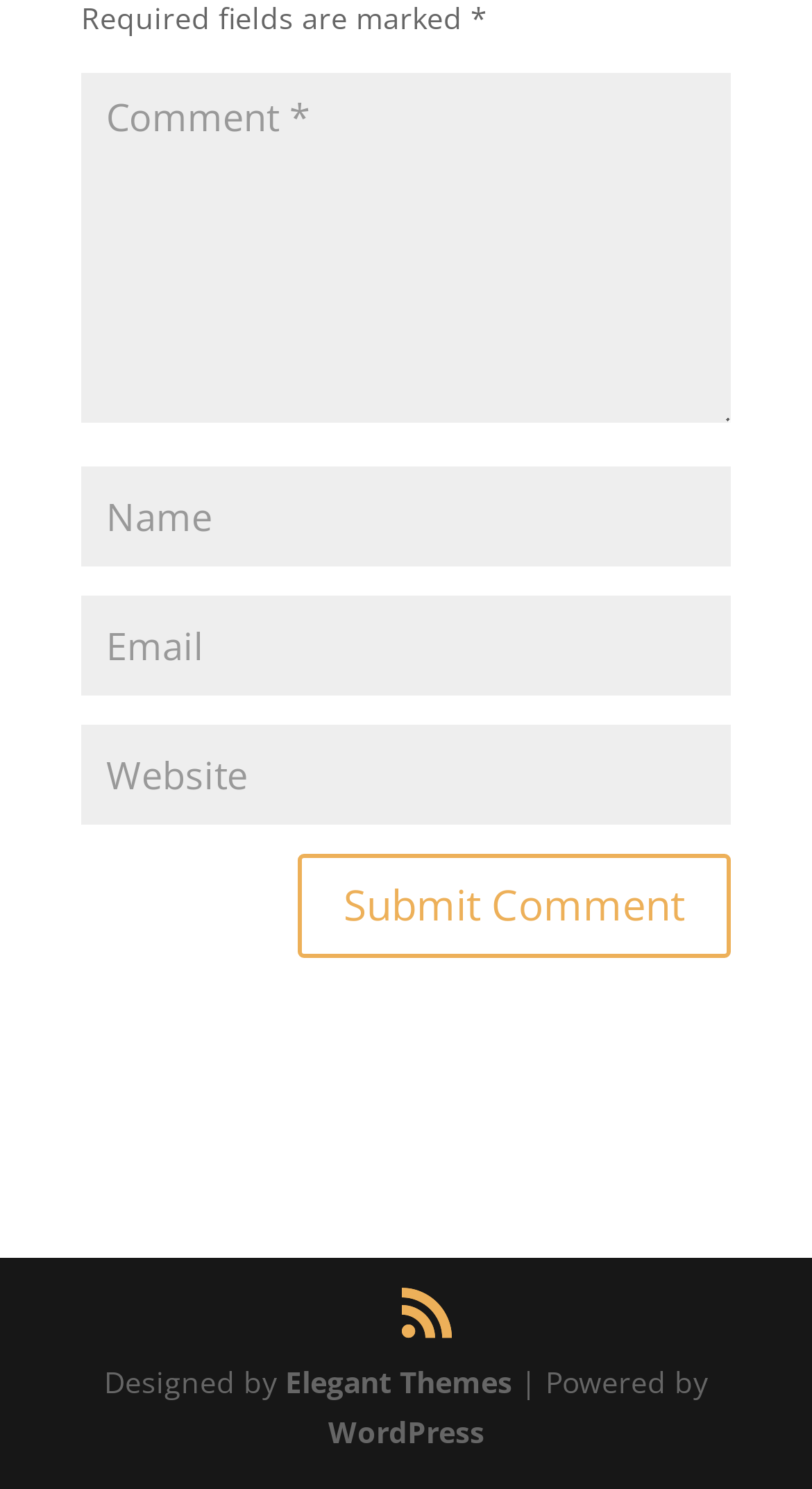Consider the image and give a detailed and elaborate answer to the question: 
What is the function of the button?

The button is labeled as 'Submit Comment 5', which implies that it is used to submit a comment after filling in the required information in the textboxes.